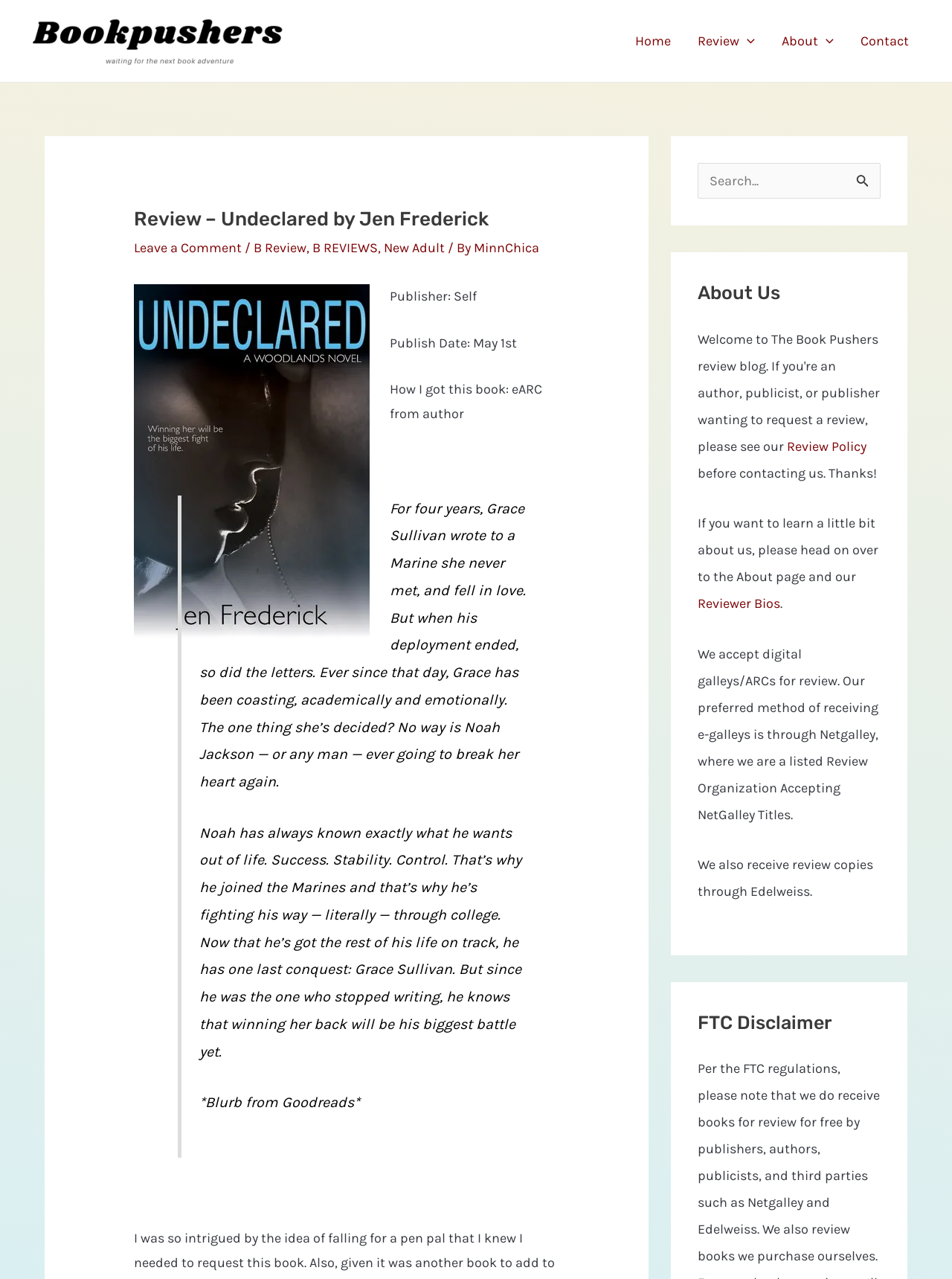What is the name of the book being reviewed?
Based on the image, provide a one-word or brief-phrase response.

Undeclared